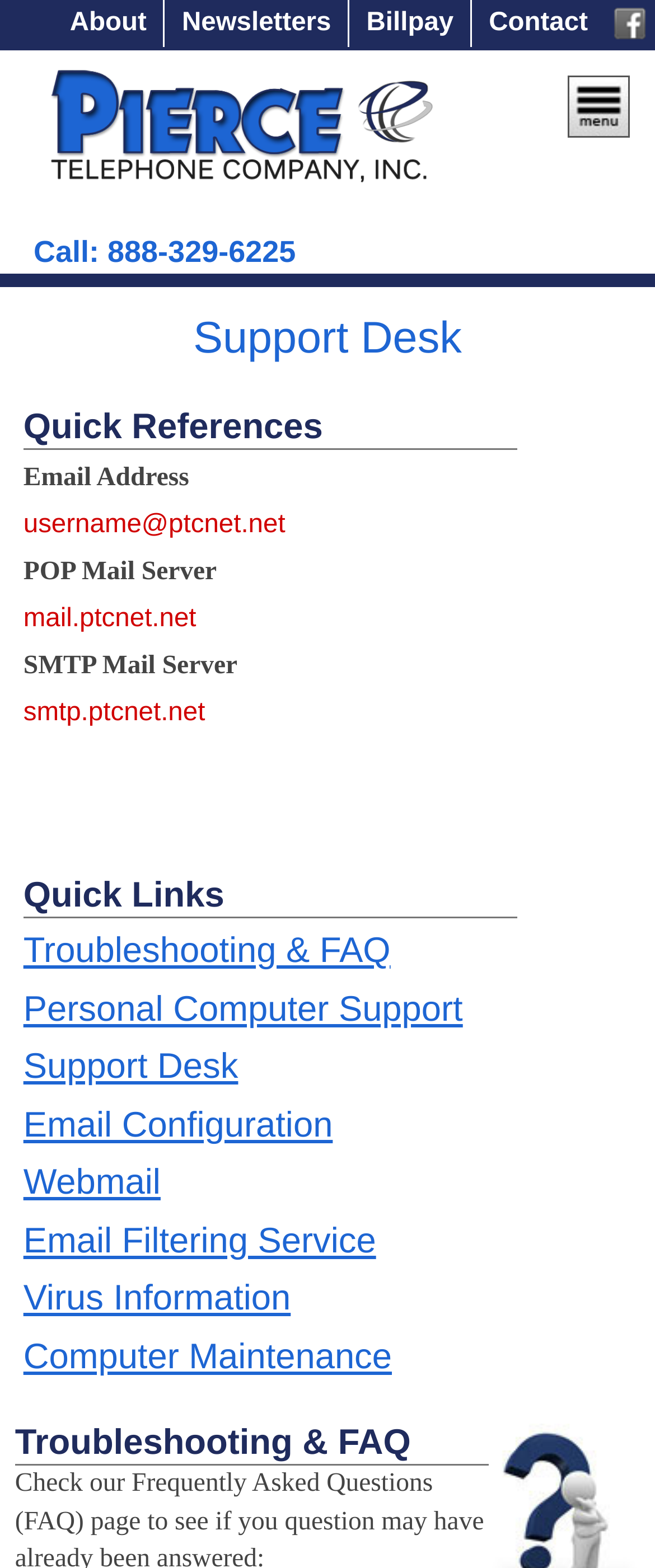Determine the bounding box coordinates of the target area to click to execute the following instruction: "Open Menu."

[0.869, 0.049, 0.959, 0.072]